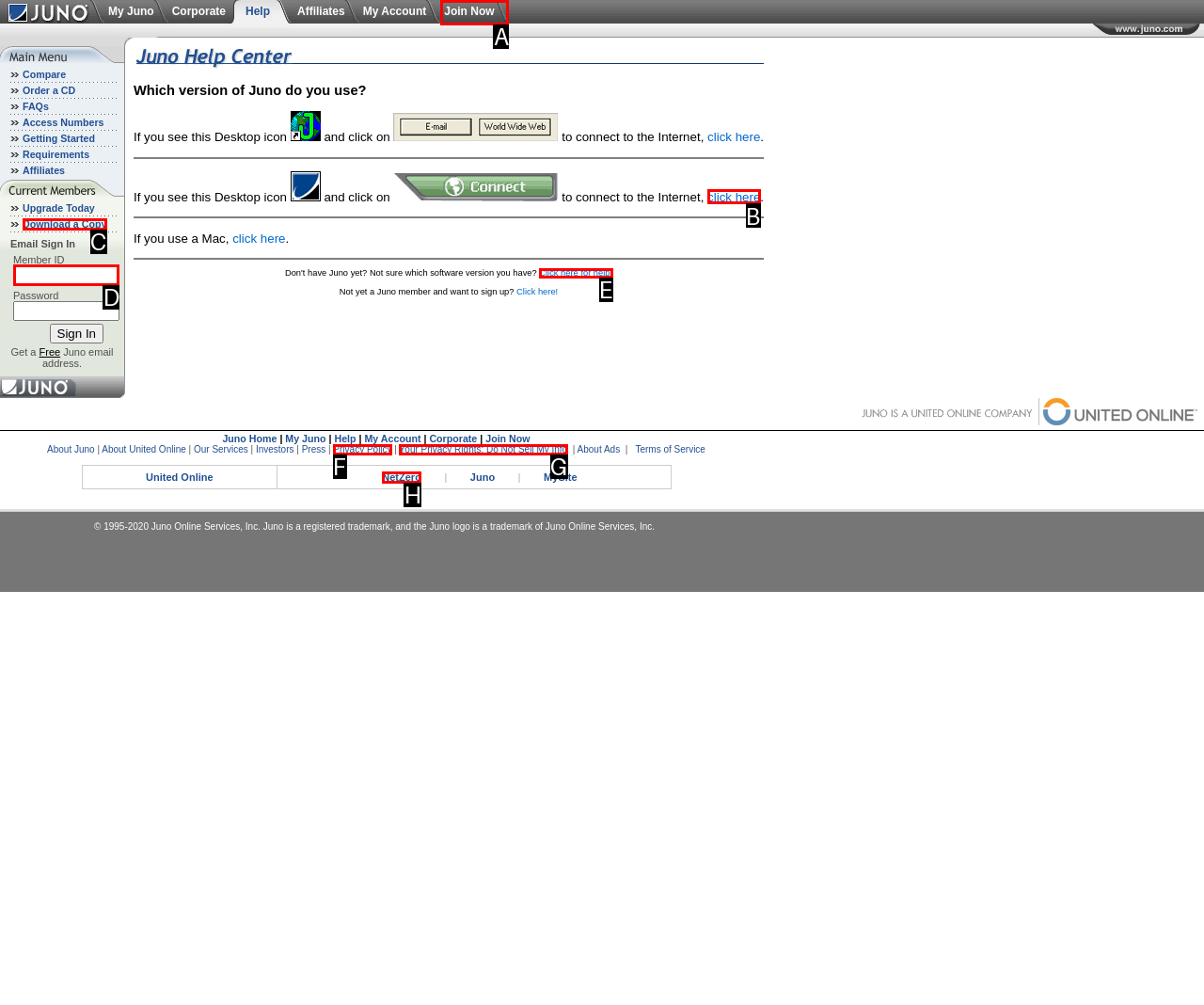To achieve the task: Enter email address, indicate the letter of the correct choice from the provided options.

D